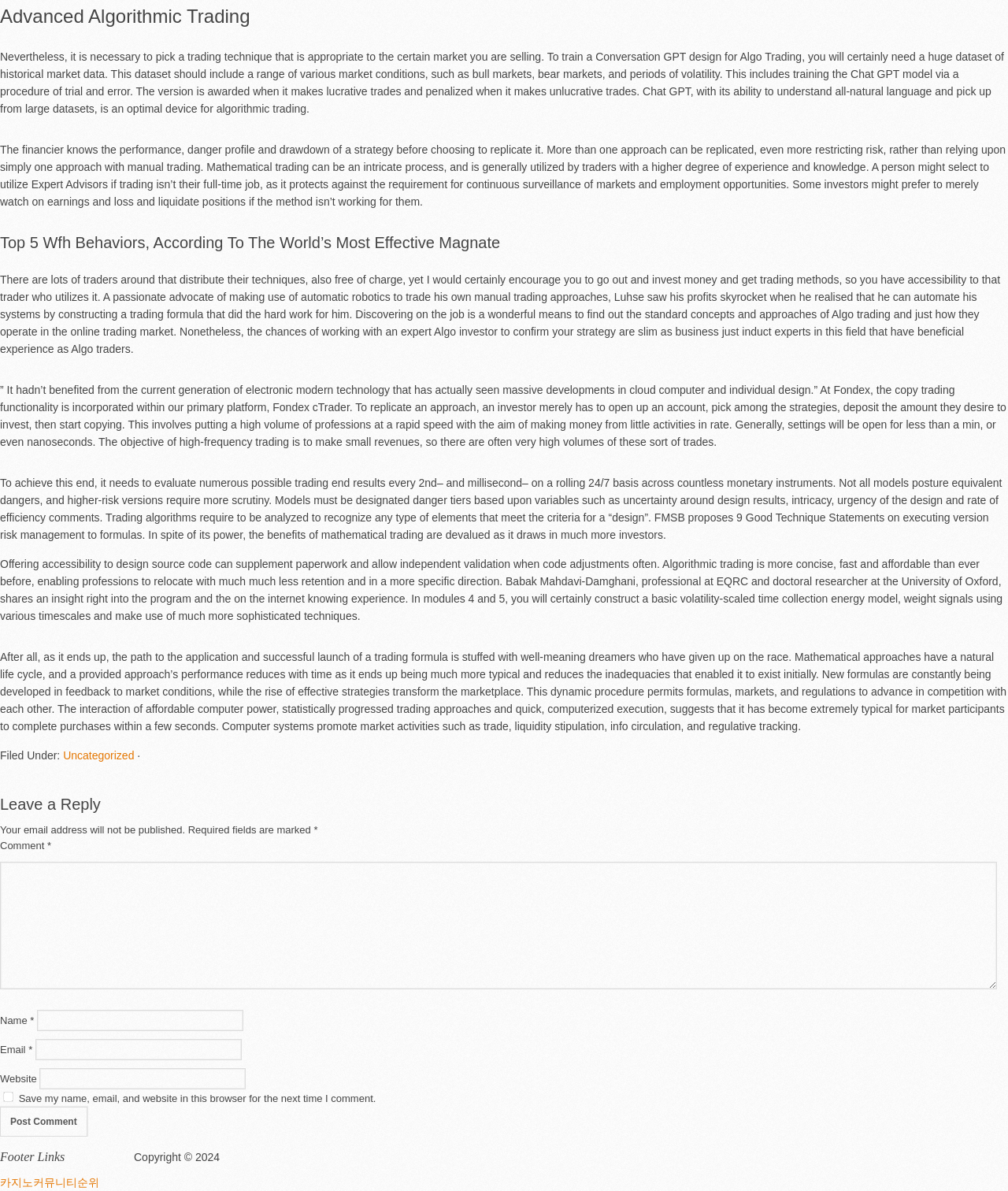Given the element description, predict the bounding box coordinates in the format (top-left x, top-left y, bottom-right x, bottom-right y). Make sure all values are between 0 and 1. Here is the element description: parent_node: Comment * name="comment"

[0.0, 0.724, 0.989, 0.831]